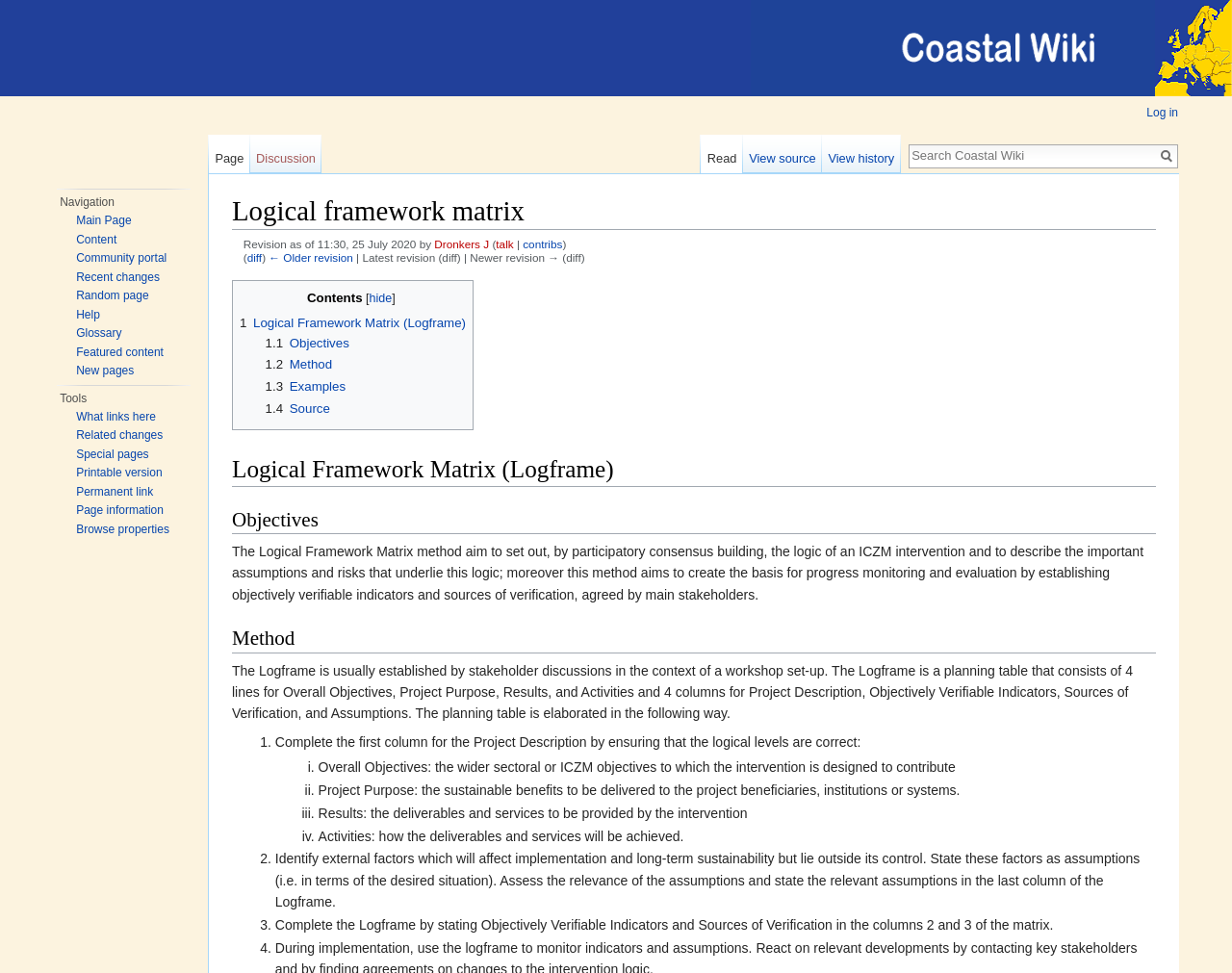Please respond to the question with a concise word or phrase:
What are the external factors that affect implementation and long-term sustainability?

Assumptions